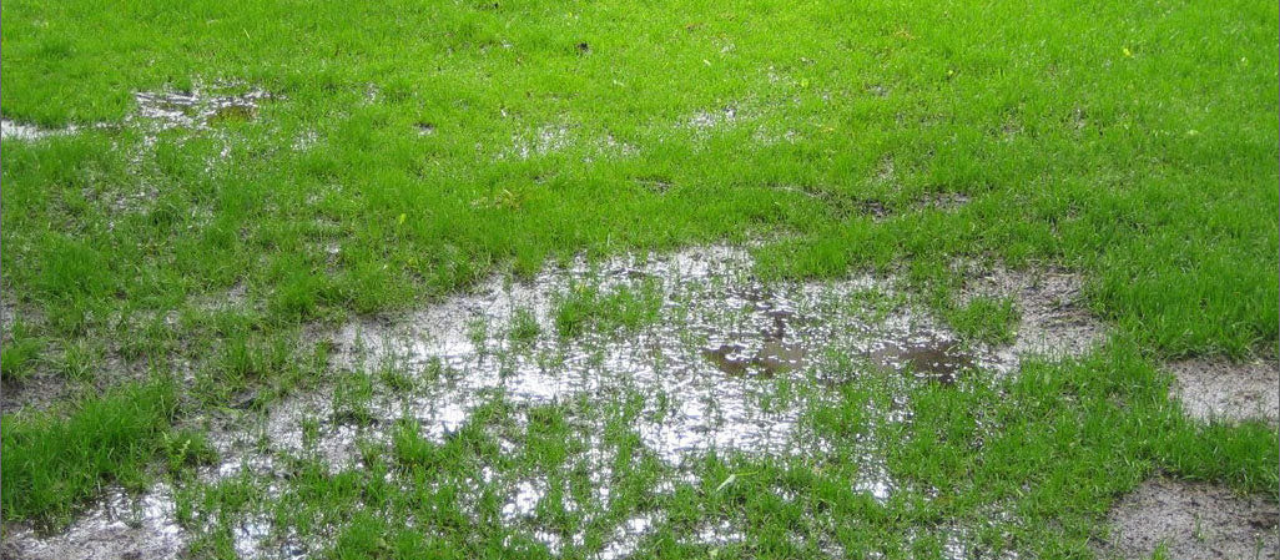Offer a thorough description of the image.

The image depicts a waterlogged lawn, characterized by patches of standing water interspersed among lush green grass. The saturated ground reveals areas where rainwater has accumulated, creating small puddles that reflect the surrounding greenery. This scene highlights the common issue of waterlogging in lawns, which can lead to unhealthy grass conditions and challenges for lawn maintenance. Such situations often necessitate special care and management strategies to restore the lawn’s health and appearance. As part of the discussion on addressing waterlogged lawns, this visual serves to illustrate one of the key indicators that gardeners and homeowners should be aware of.